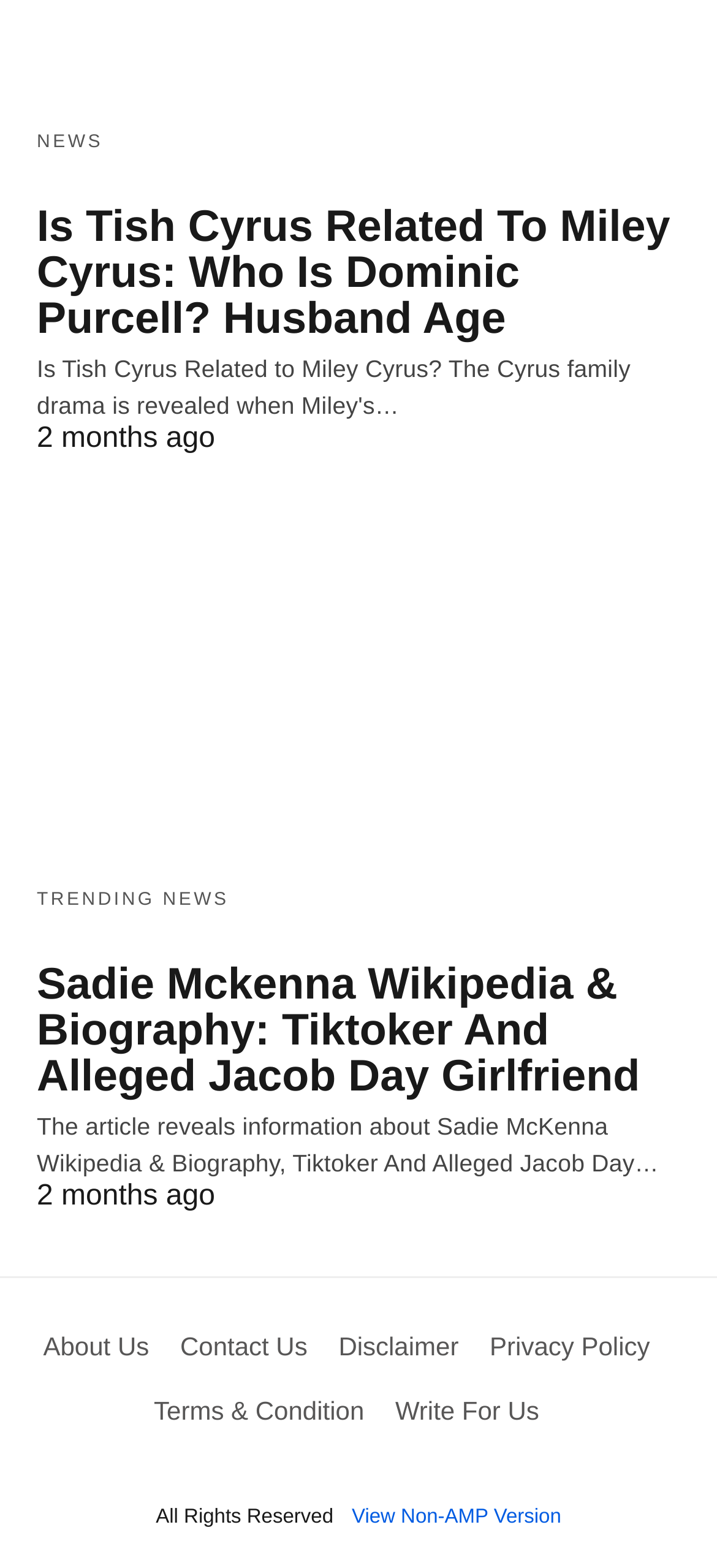What is the time period when the news articles were published?
Utilize the image to construct a detailed and well-explained answer.

I found two instances of '2 months ago' on the webpage, which indicates the time period when the news articles were published. This information is provided below each news article heading.